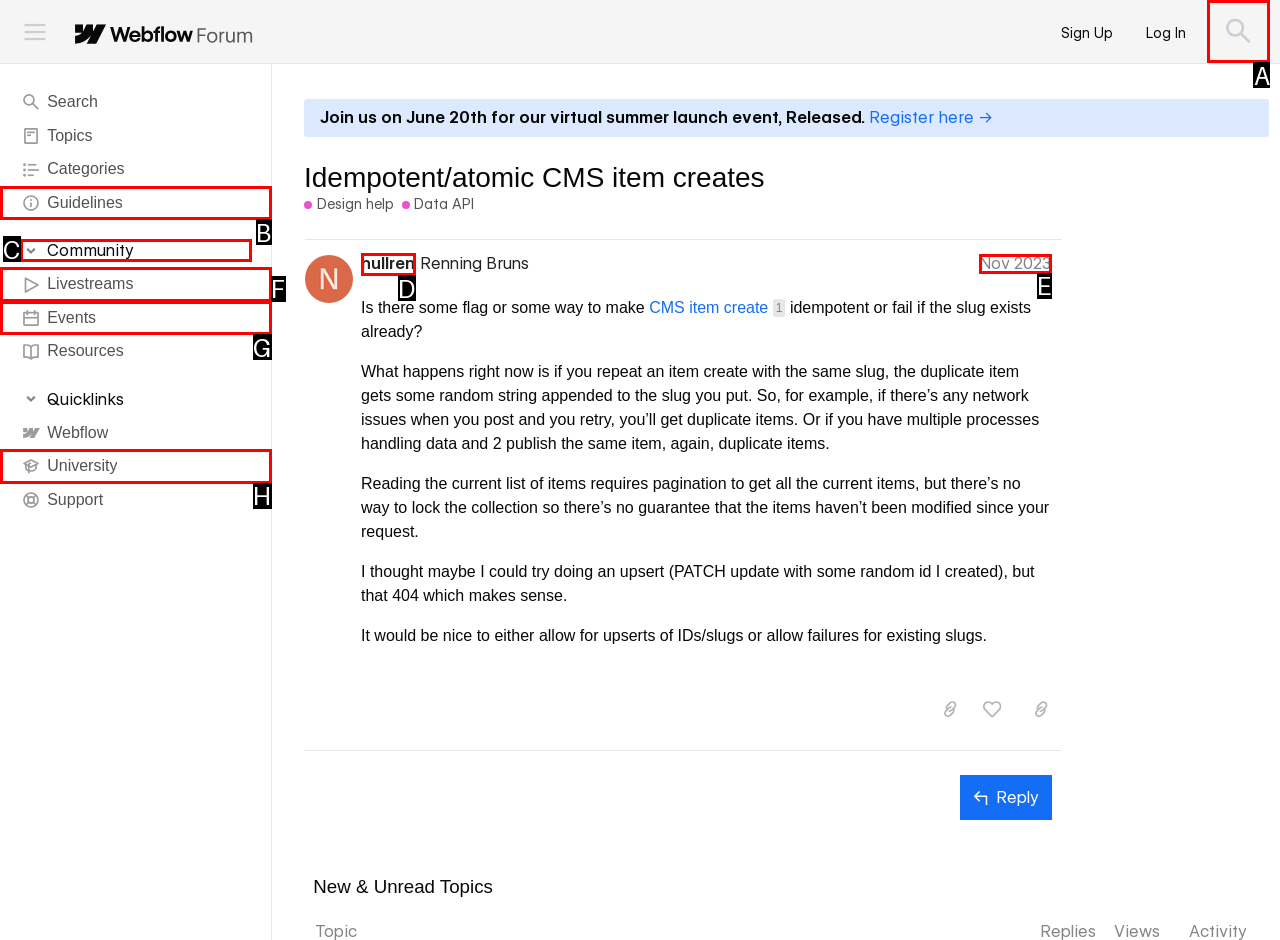Which UI element should you click on to achieve the following task: Search for a topic? Provide the letter of the correct option.

A